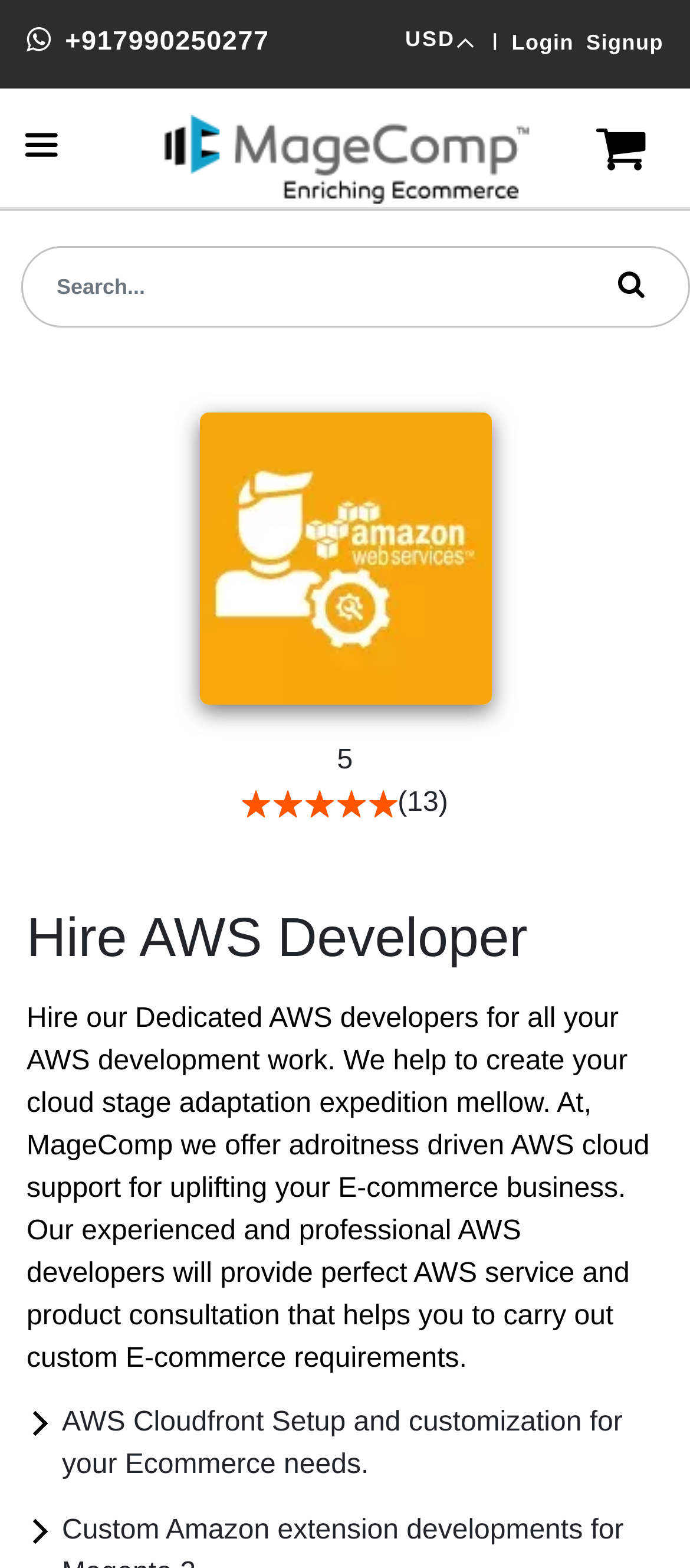Based on the image, provide a detailed and complete answer to the question: 
What is the purpose of hiring AWS developers?

The purpose of hiring AWS developers is obtained from the text 'Our experienced and professional AWS developers will provide perfect AWS service and product consultation that helps you to carry out custom E-commerce requirements.' which indicates that the AWS developers are hired to support E-commerce businesses.